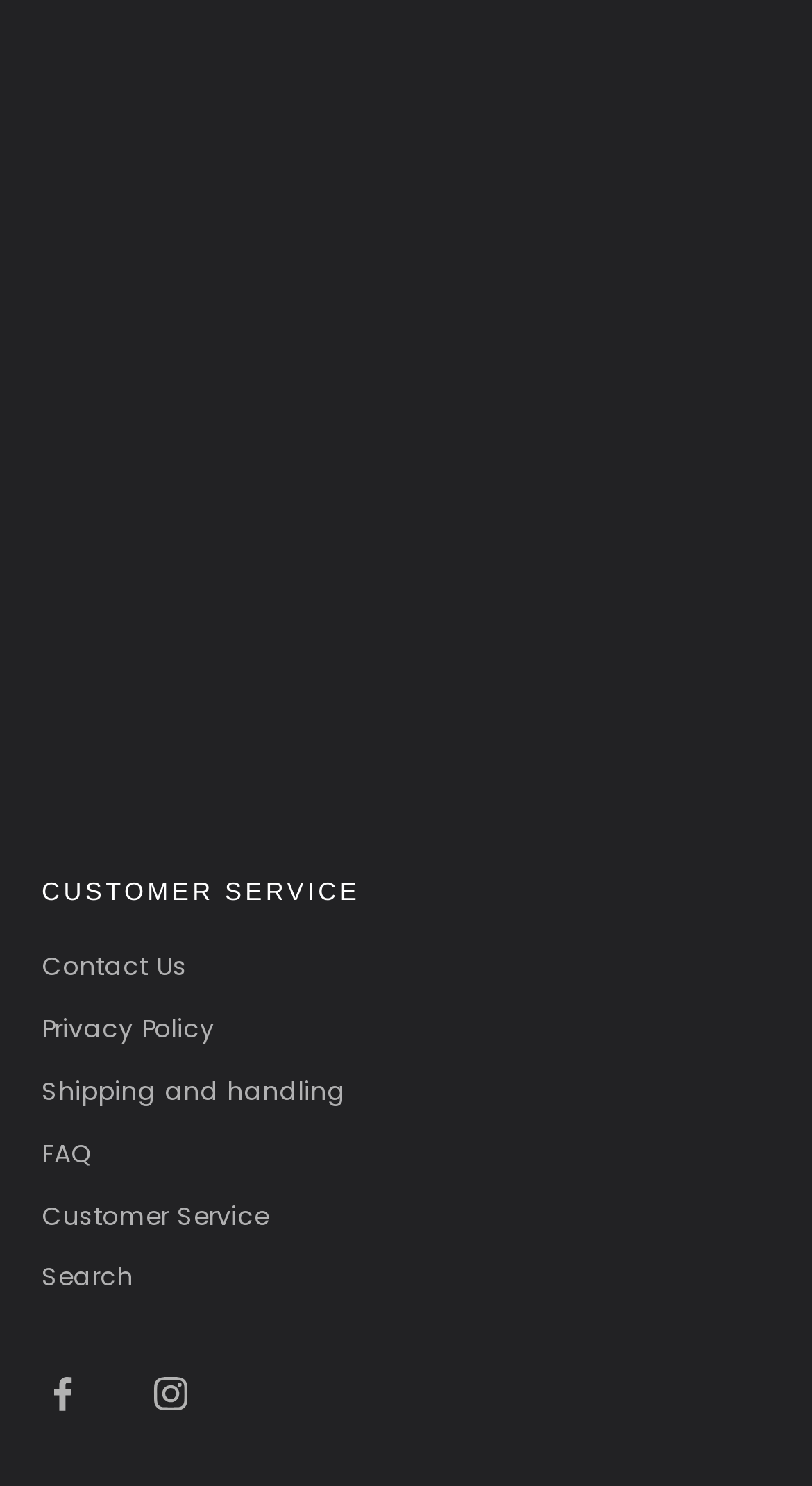What is the price of the product?
Provide a thorough and detailed answer to the question.

I found the price of the product by looking at the StaticText element with the text '€65,00' which is located near the 'Sale price' text.